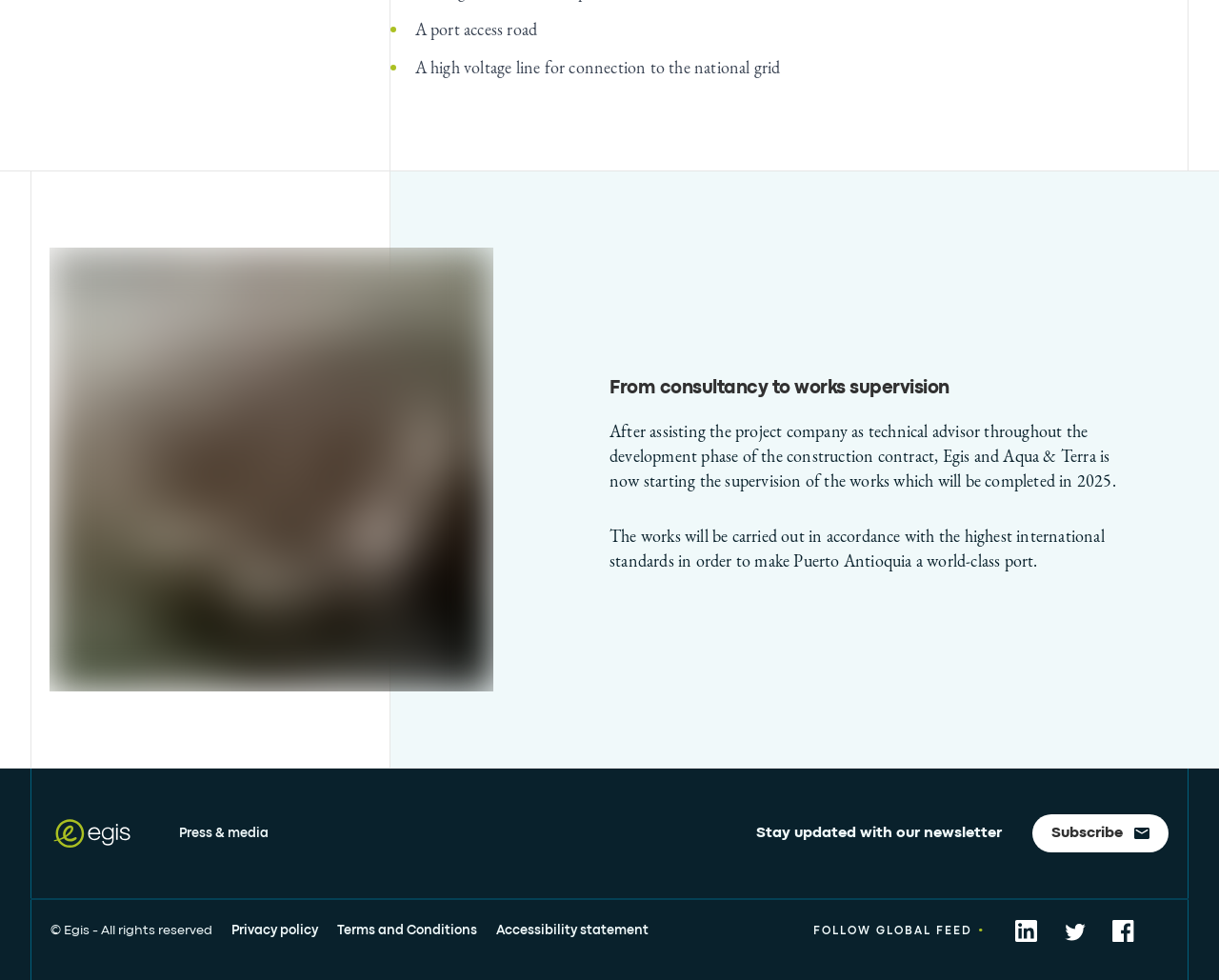What is the purpose of the high voltage line?
Refer to the image and offer an in-depth and detailed answer to the question.

The purpose of the high voltage line is for connection to the national grid, as mentioned in the list item 'A high voltage line for connection to the national grid'.